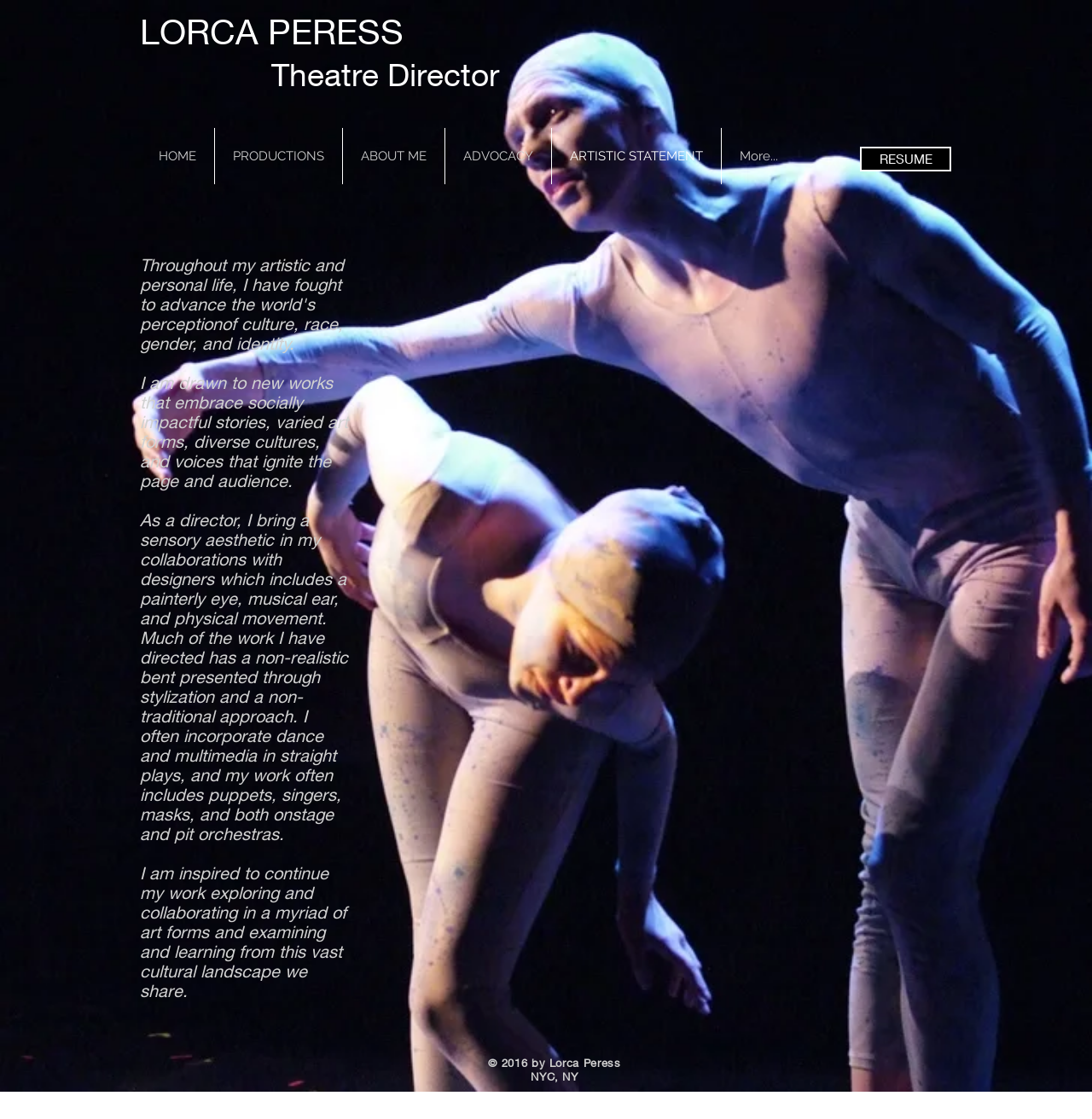Write an extensive caption that covers every aspect of the webpage.

The webpage is about Lorca Peress, a theatre director, and displays their artistic statement. At the top, the name "LORCA PERESS" is prominently displayed, followed by the title "Theatre Director". Below this, there is a navigation menu with links to different sections of the website, including "HOME", "PRODUCTIONS", "ABOUT ME", "ADVOCACY", "ARTISTIC STATEMENT", and "More...". 

To the right of the navigation menu, there is a link to the director's "RESUME". The main content of the page is divided into three paragraphs, which describe Lorca Peress's artistic vision and approach to directing. The first paragraph explains their interest in socially impactful stories and diverse cultures. The second paragraph details their collaborative approach with designers, incorporating various art forms and non-traditional techniques. The third paragraph expresses their inspiration to continue exploring and collaborating in different art forms.

At the bottom of the page, there is a copyright notice "© 2016 by Lorca Peress" and the location "NYC, NY".